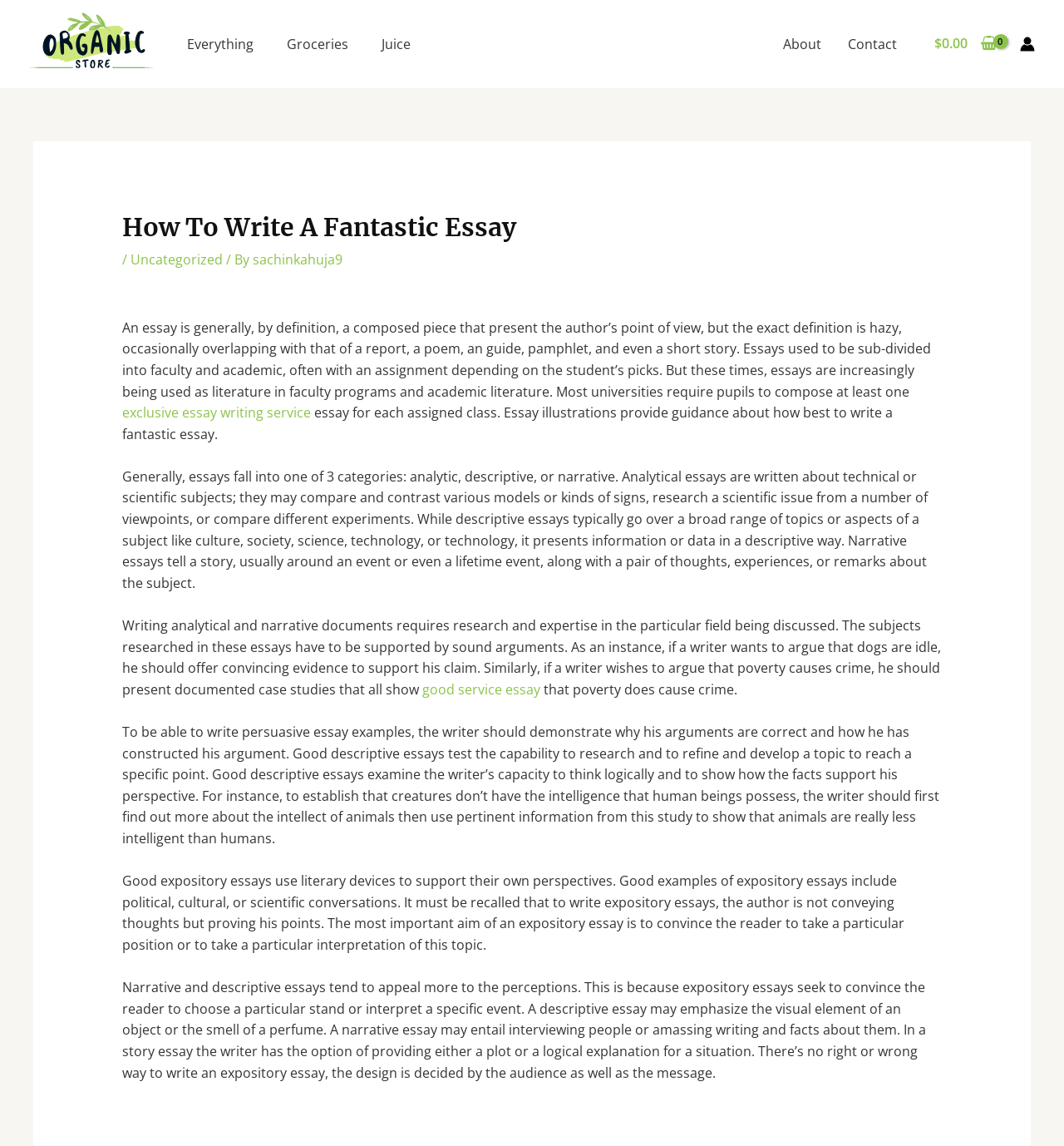Please determine the bounding box coordinates for the element with the description: "Groceries".

[0.254, 0.02, 0.343, 0.056]